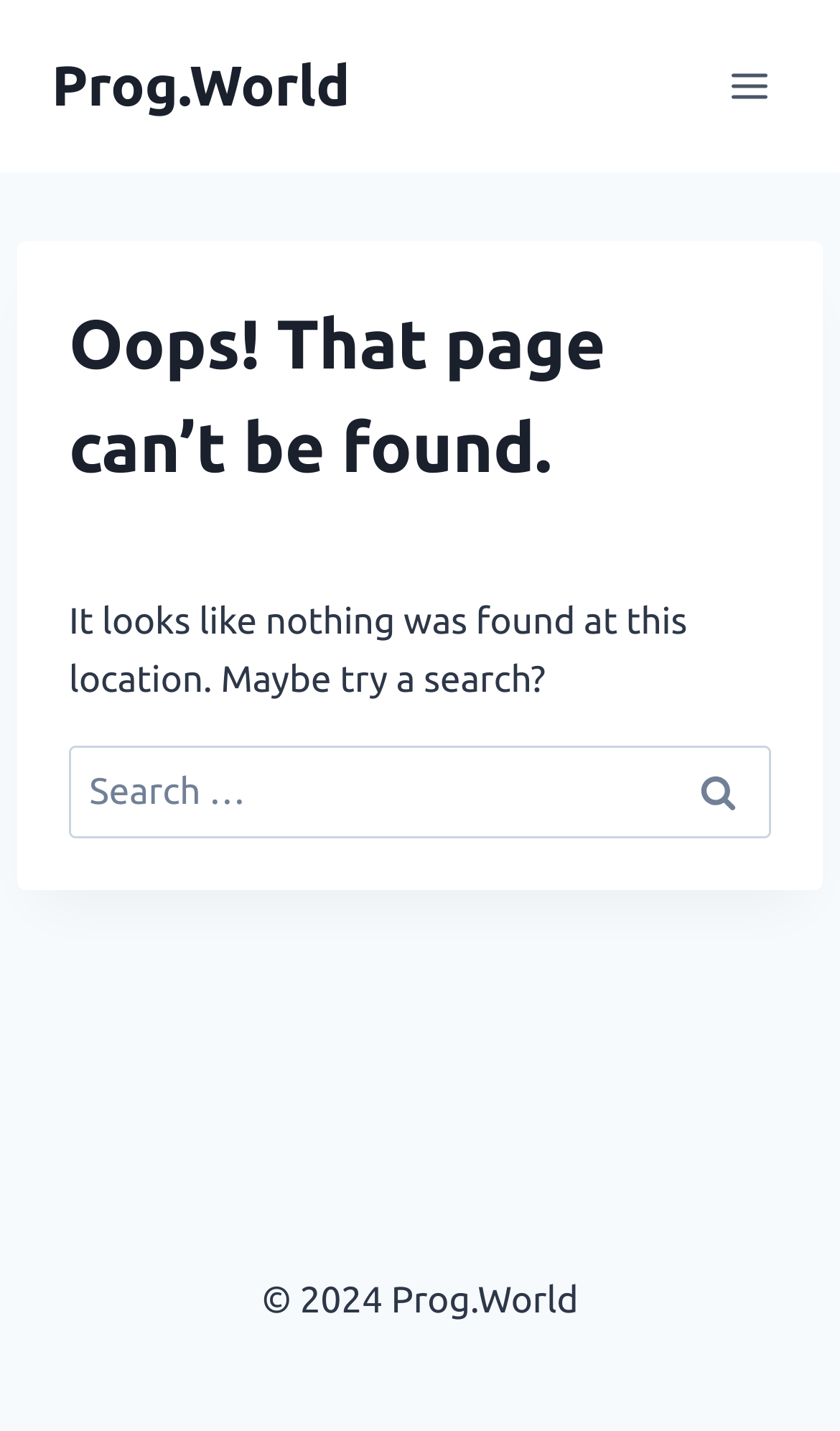Provide a thorough description of the webpage you see.

The webpage is titled "Page not found - Prog.World" and appears to be an error page. At the top left, there is a link to "Prog.World" and a button to "Open menu" at the top right. 

Below the top section, the main content area begins, which takes up most of the page. Within this area, there is a header section with a heading that reads "Oops! That page can’t be found." 

Below the header, there is a paragraph of text that says "It looks like nothing was found at this location. Maybe try a search?" 

Following this text, there is a search section that contains a label "Search for:", a search box, and a "Search" button. 

At the very bottom of the page, there is a footer section with a copyright notice that reads "© 2024 Prog.World".